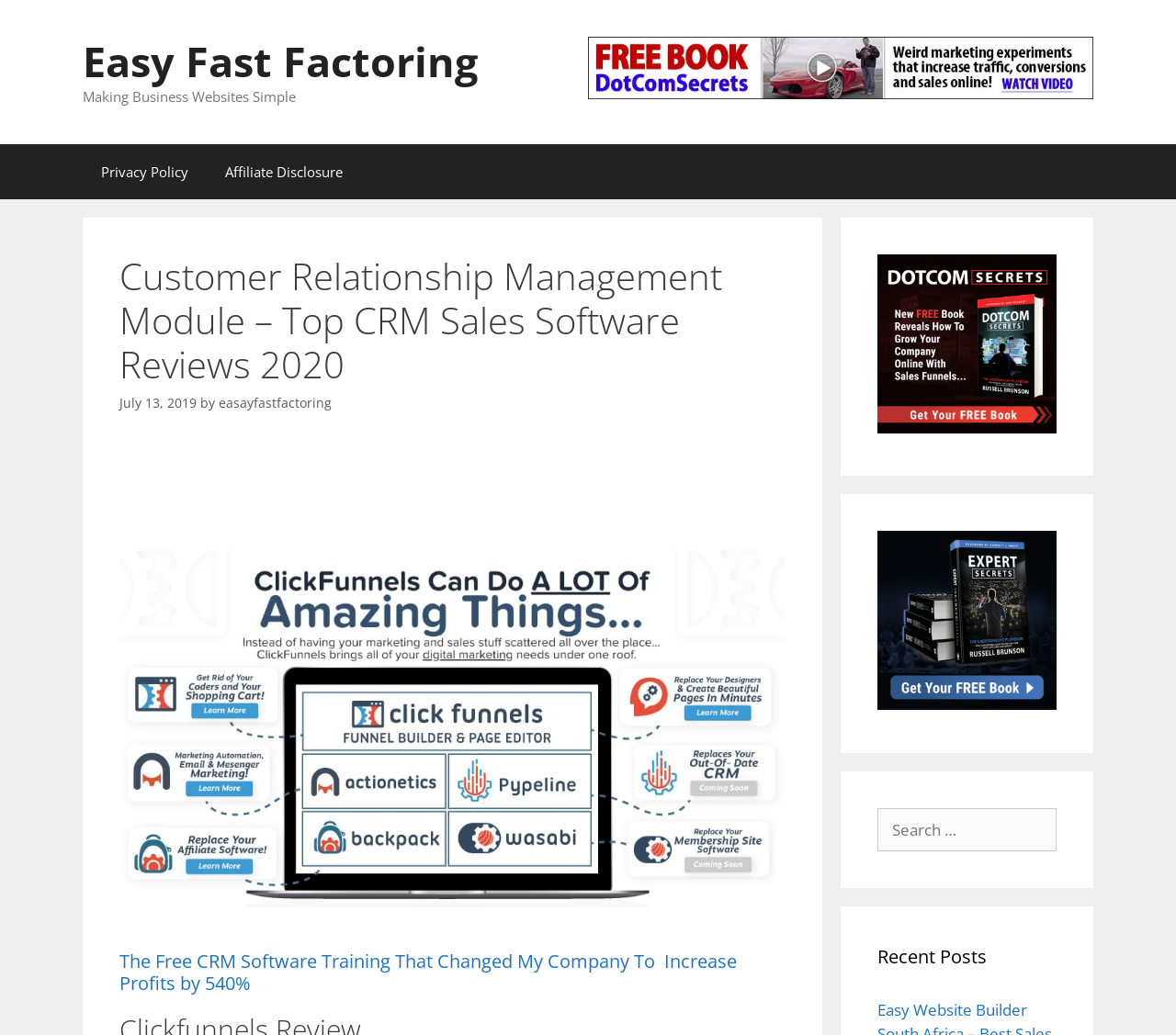What is the purpose of the search box on this webpage?
Using the image, respond with a single word or phrase.

Search for posts